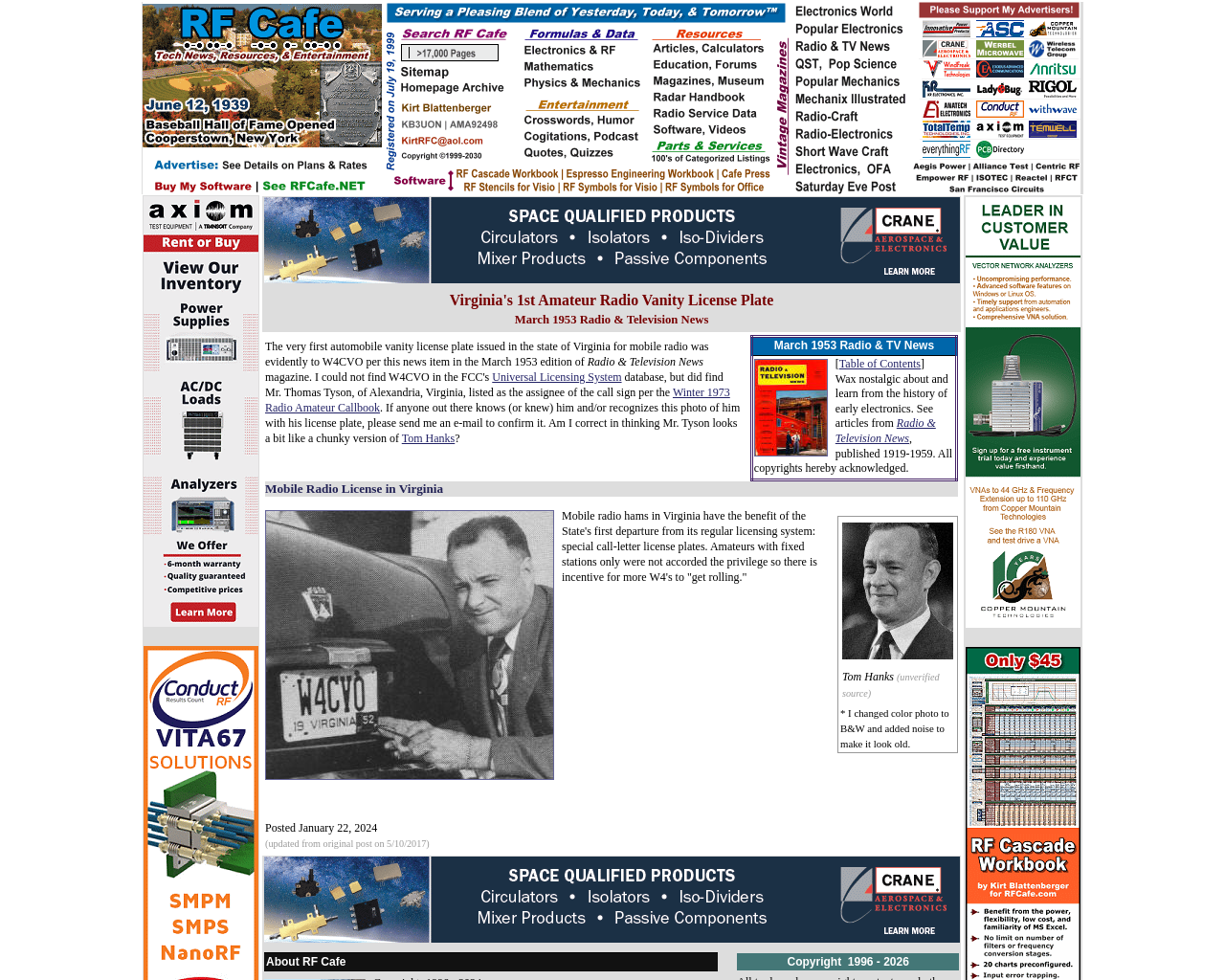Determine the bounding box coordinates for the UI element with the following description: "2018". The coordinates should be four float numbers between 0 and 1, represented as [left, top, right, bottom].

None